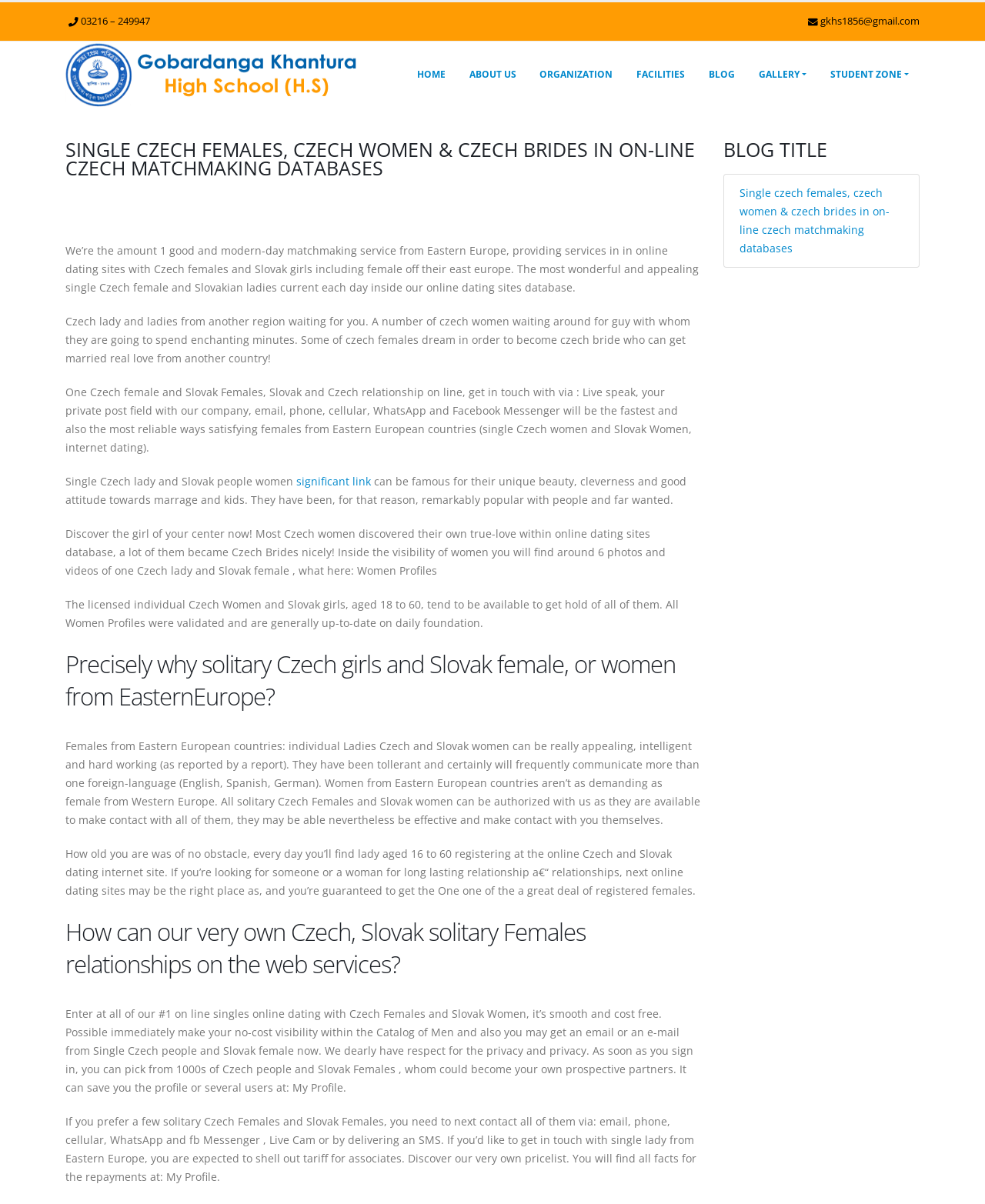Specify the bounding box coordinates (top-left x, top-left y, bottom-right x, bottom-right y) of the UI element in the screenshot that matches this description: parent_node: 03216 – 249947

[0.954, 0.787, 0.992, 0.818]